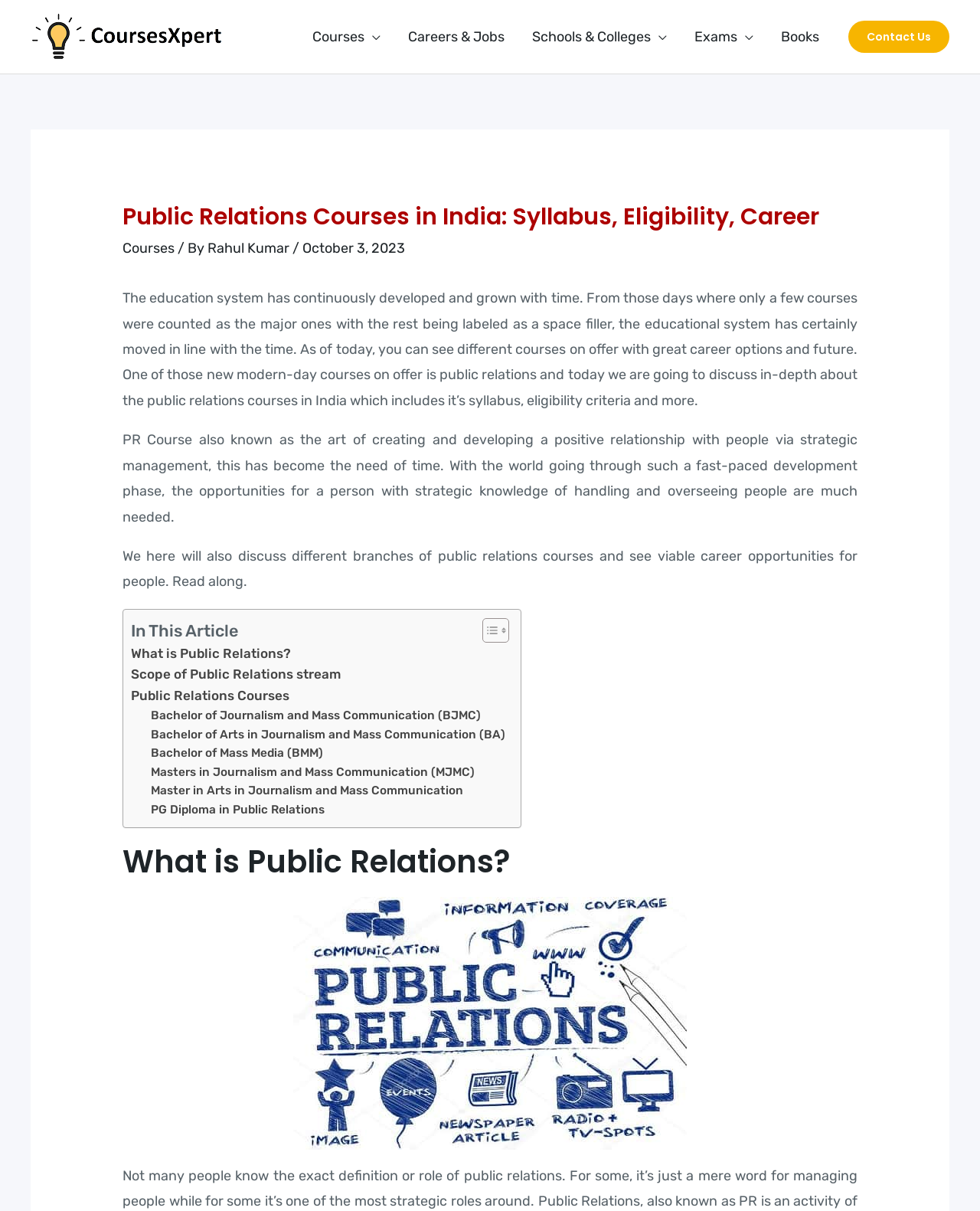Bounding box coordinates are specified in the format (top-left x, top-left y, bottom-right x, bottom-right y). All values are floating point numbers bounded between 0 and 1. Please provide the bounding box coordinate of the region this sentence describes: alt="CoursesXpert_Logo"

[0.031, 0.023, 0.231, 0.036]